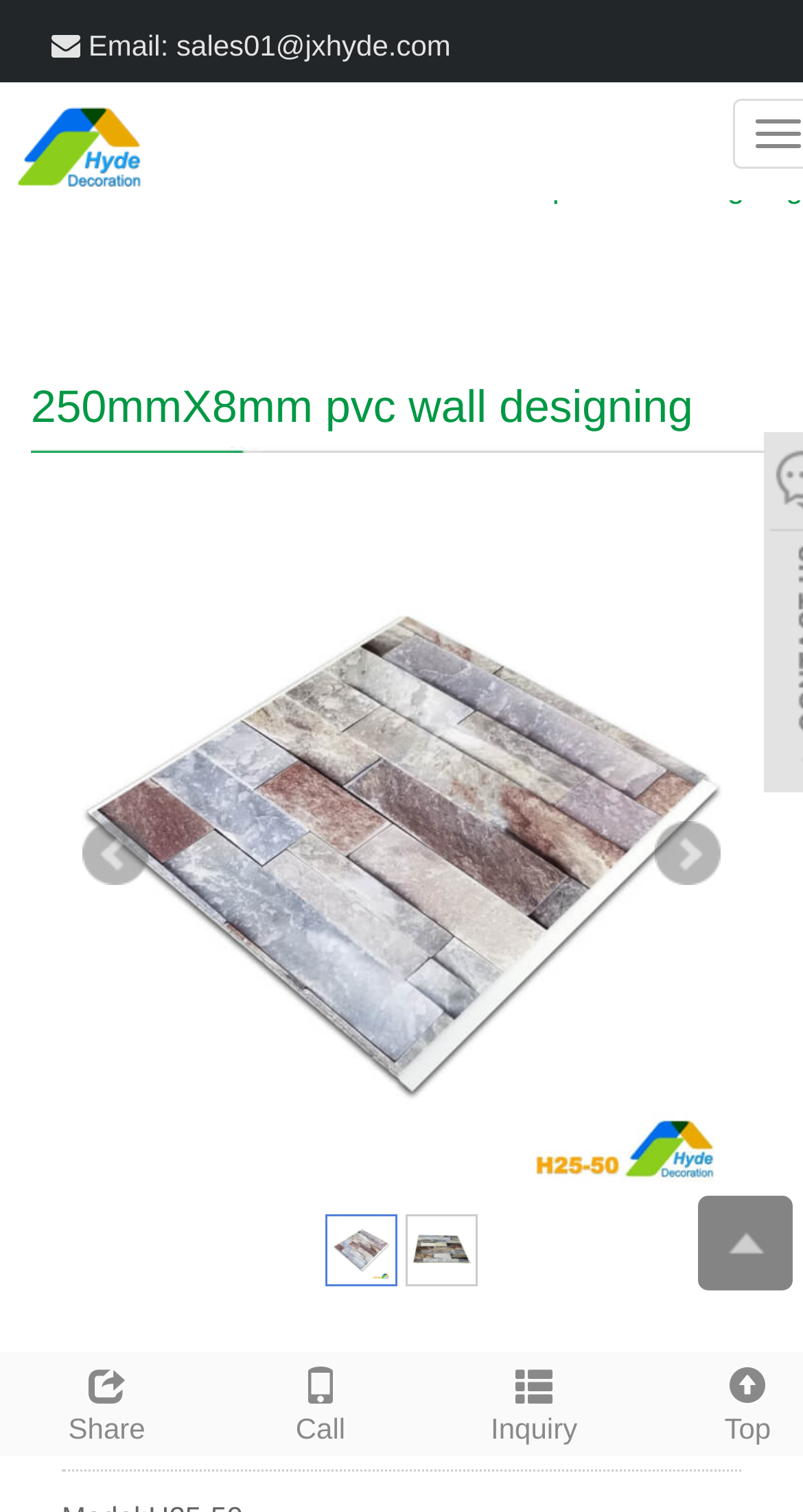Locate the bounding box coordinates of the clickable area needed to fulfill the instruction: "View the previous page".

[0.103, 0.543, 0.185, 0.587]